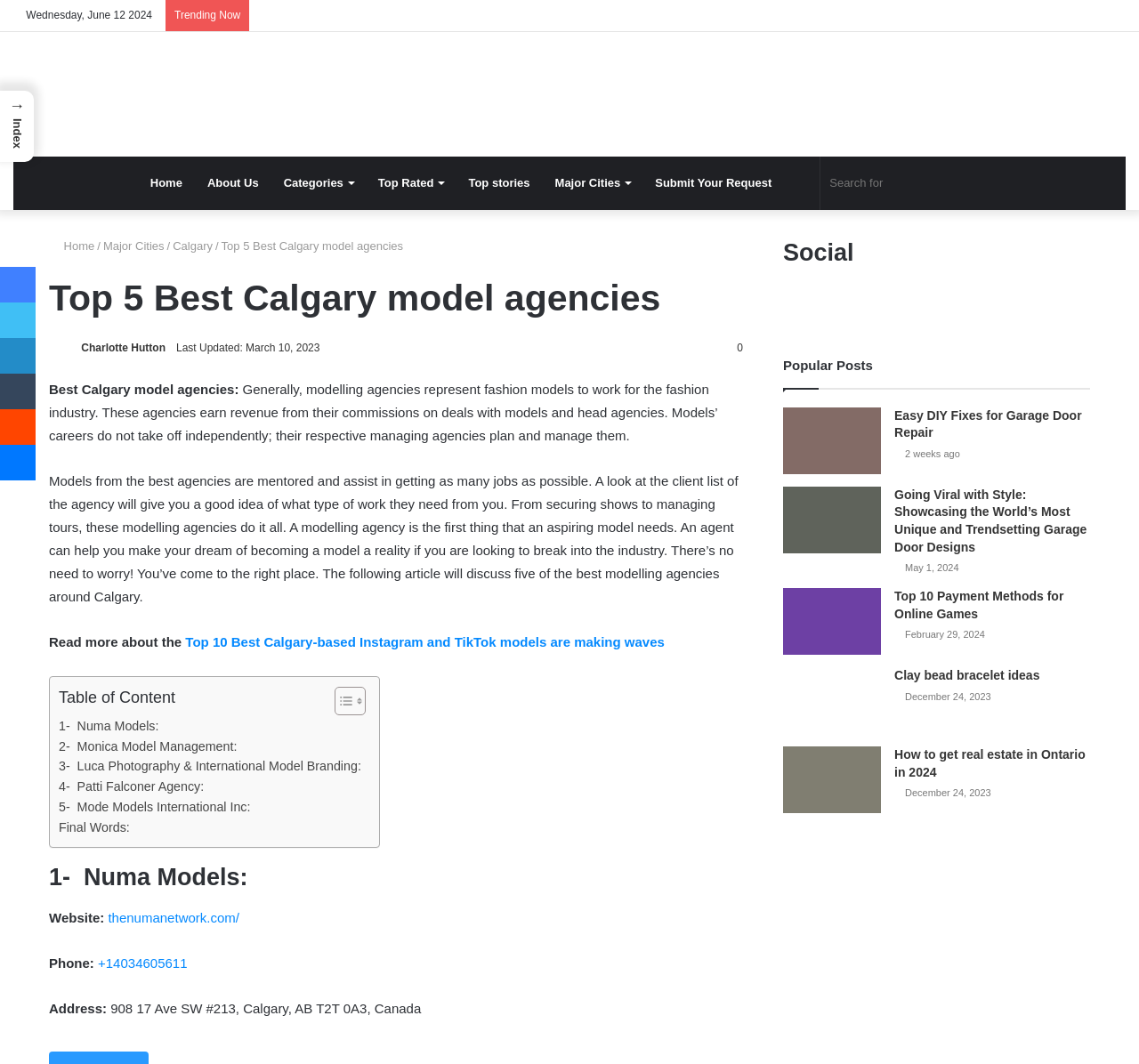Could you specify the bounding box coordinates for the clickable section to complete the following instruction: "Click on Top 5 Best Calgary model agencies"?

[0.194, 0.225, 0.354, 0.237]